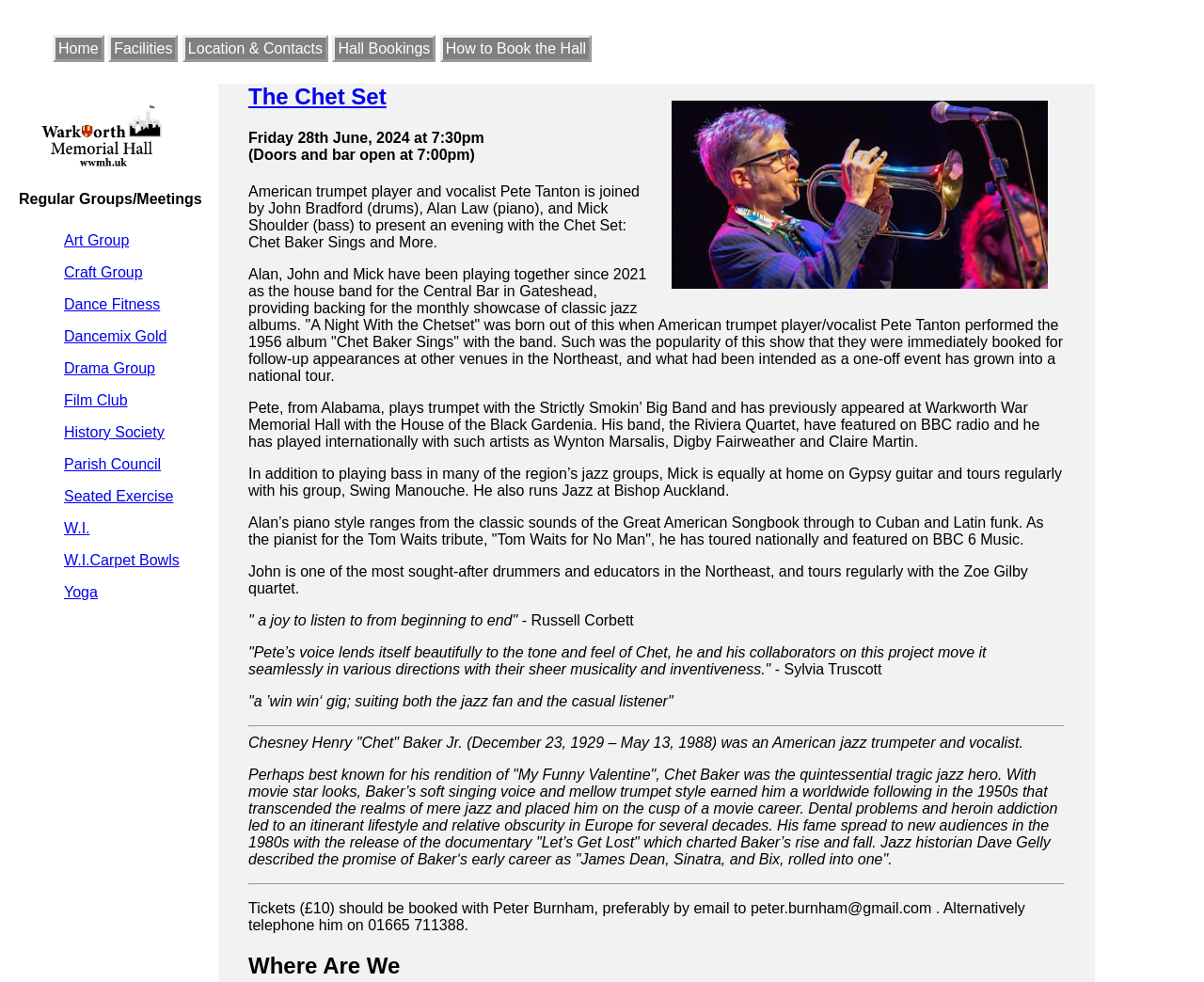Identify the bounding box coordinates of the region I need to click to complete this instruction: "View the 'Art Group' page".

[0.053, 0.236, 0.107, 0.253]